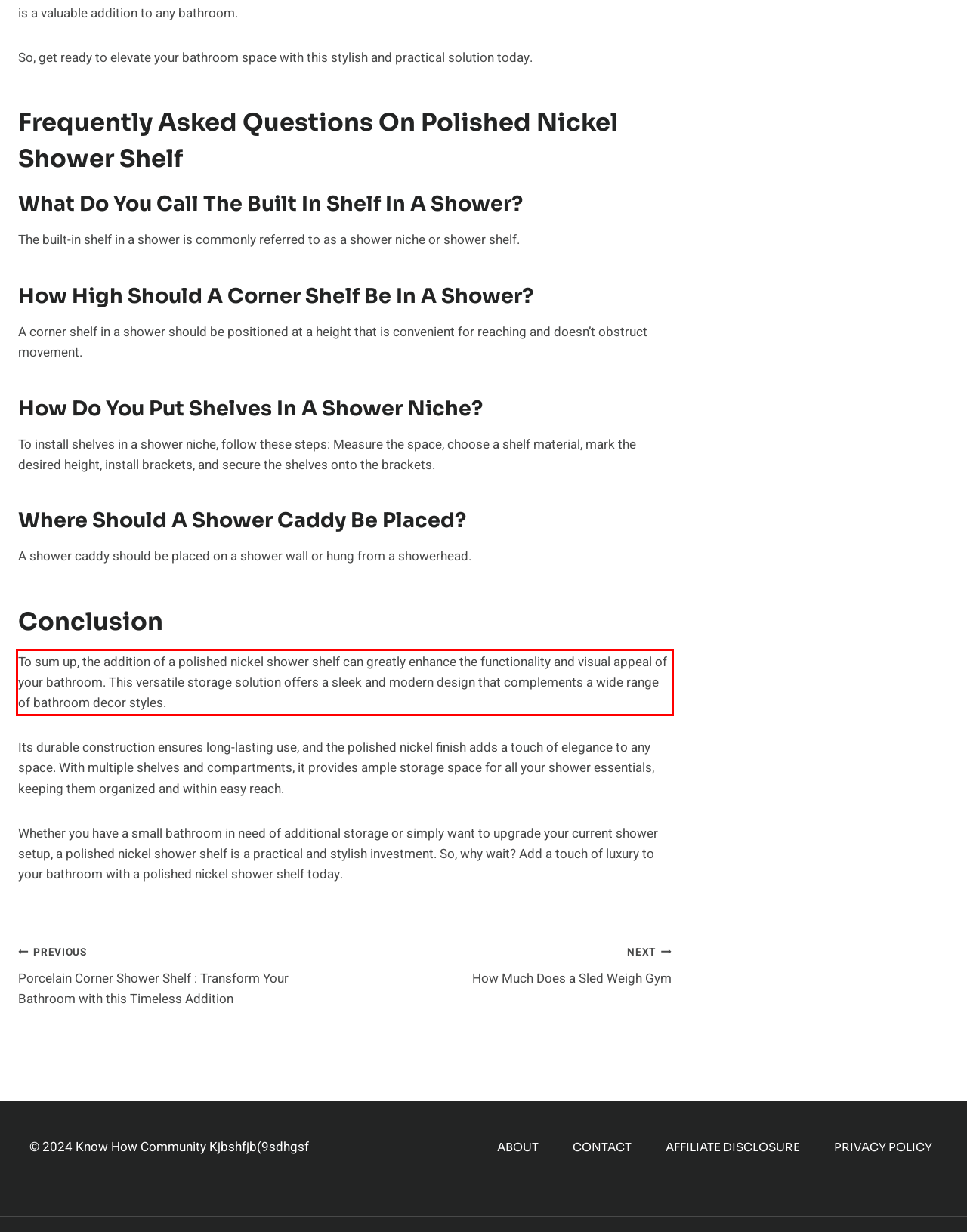Your task is to recognize and extract the text content from the UI element enclosed in the red bounding box on the webpage screenshot.

To sum up, the addition of a polished nickel shower shelf can greatly enhance the functionality and visual appeal of your bathroom. This versatile storage solution offers a sleek and modern design that complements a wide range of bathroom decor styles.